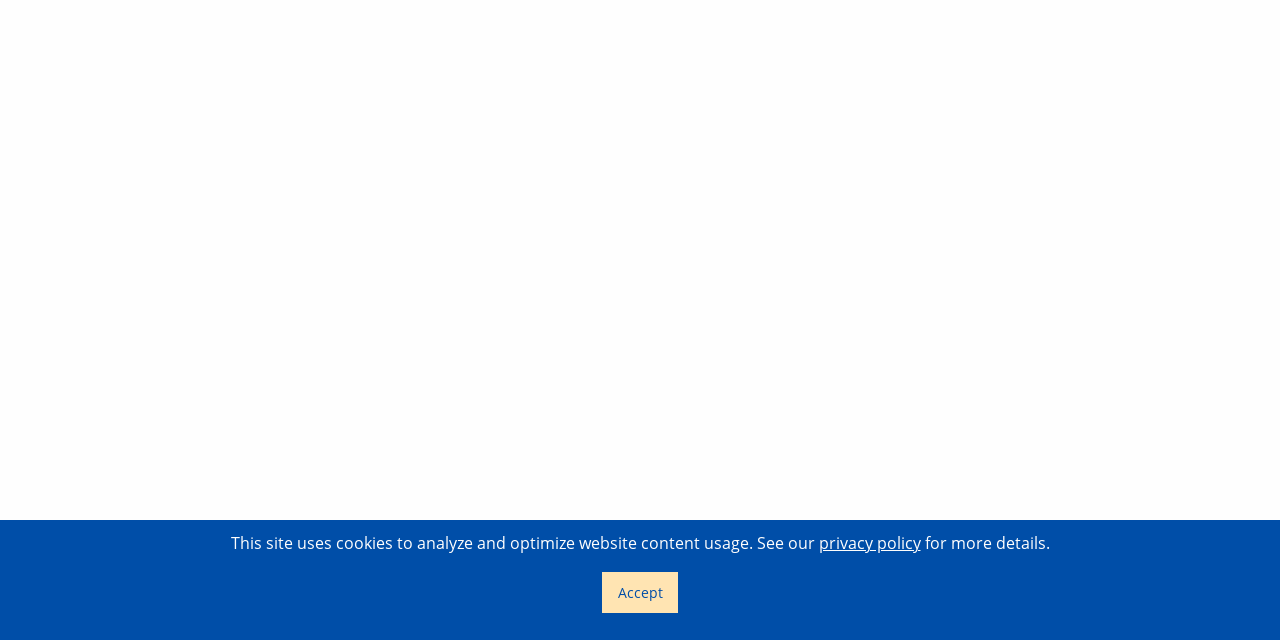Provide the bounding box coordinates for the specified HTML element described in this description: "Events". The coordinates should be four float numbers ranging from 0 to 1, in the format [left, top, right, bottom].

[0.862, 0.86, 0.922, 0.918]